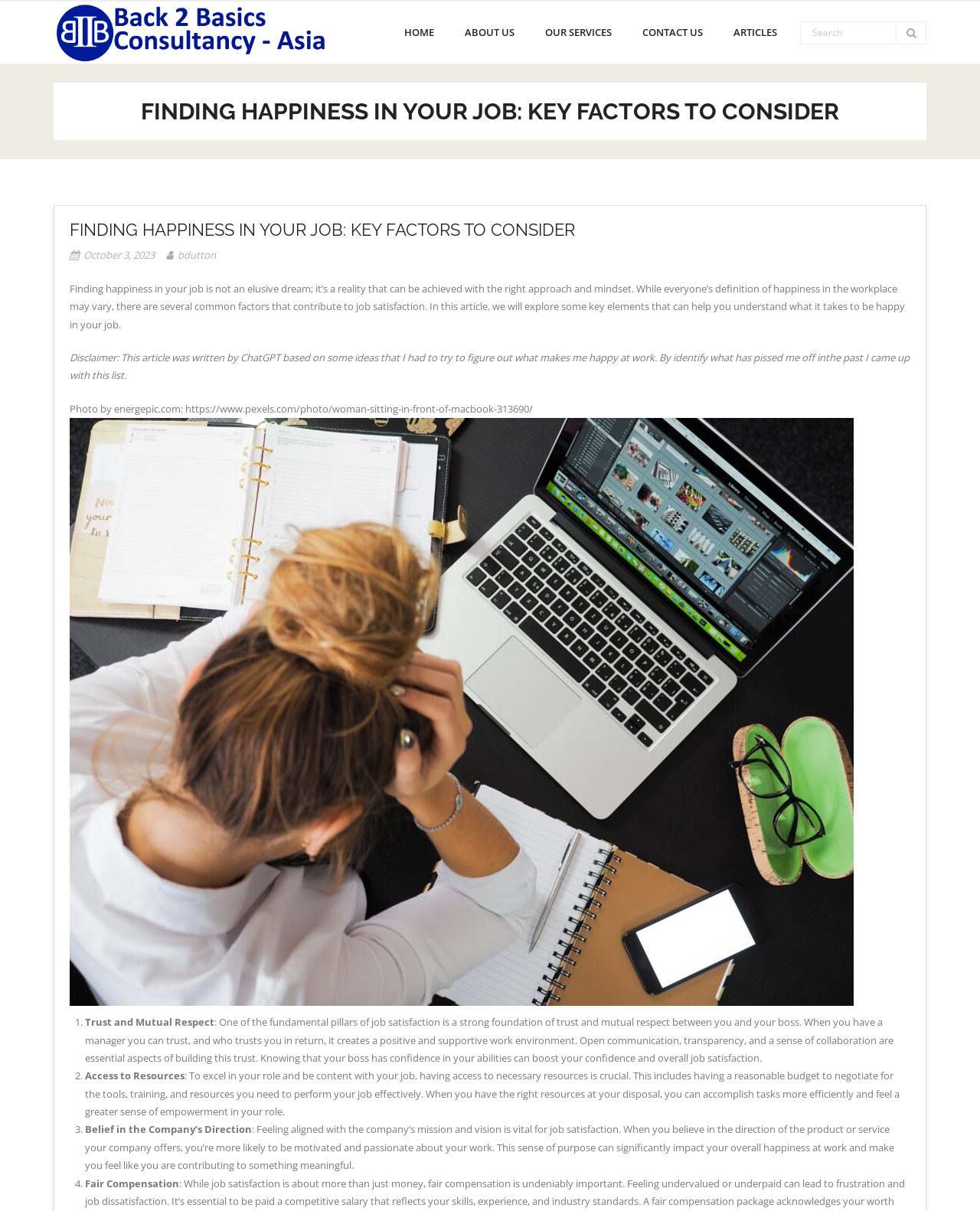Answer the following inquiry with a single word or phrase:
What is the date of the article?

October 3, 2023